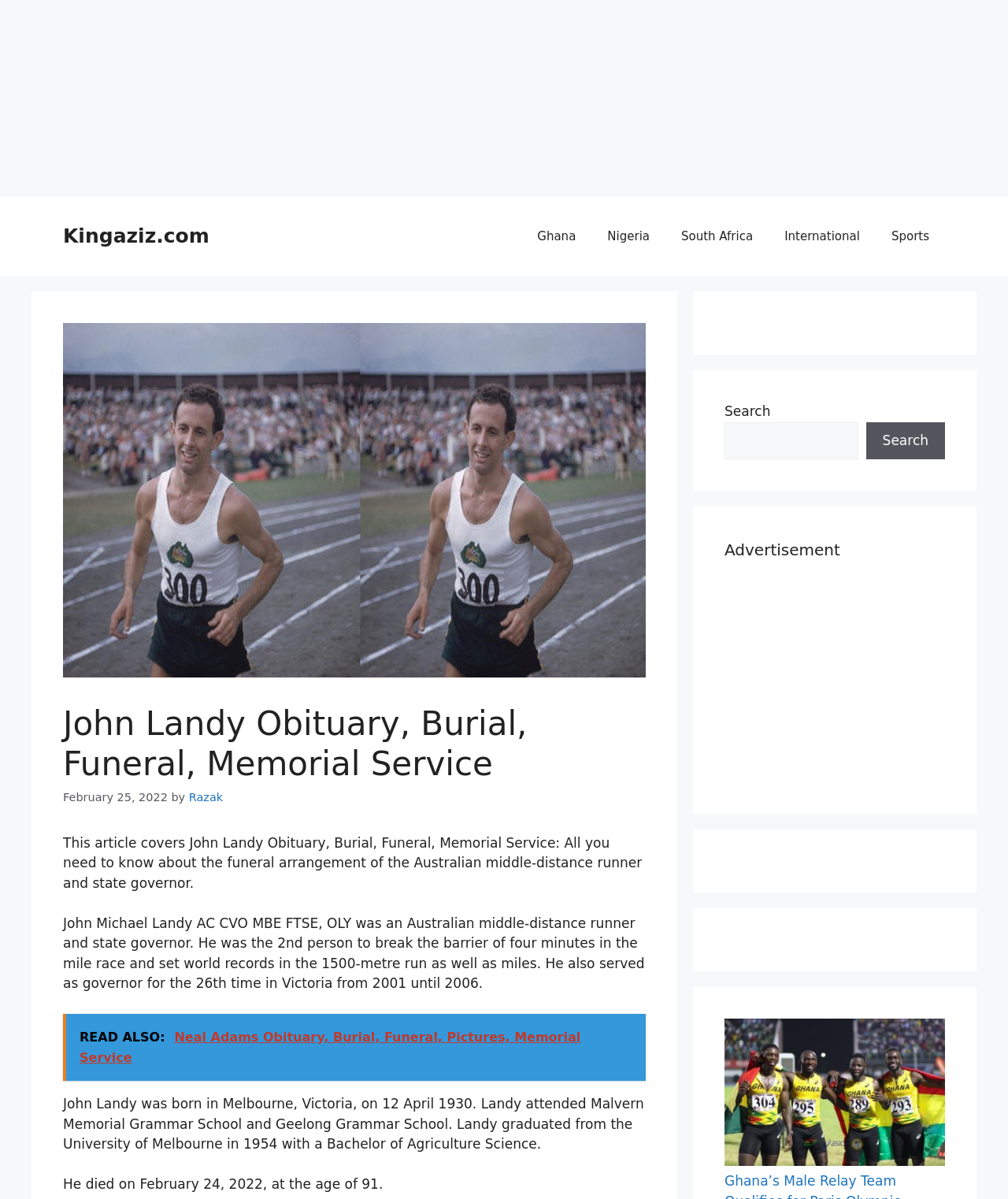Identify the bounding box of the HTML element described as: "parent_node: Search name="s"".

[0.719, 0.352, 0.851, 0.383]